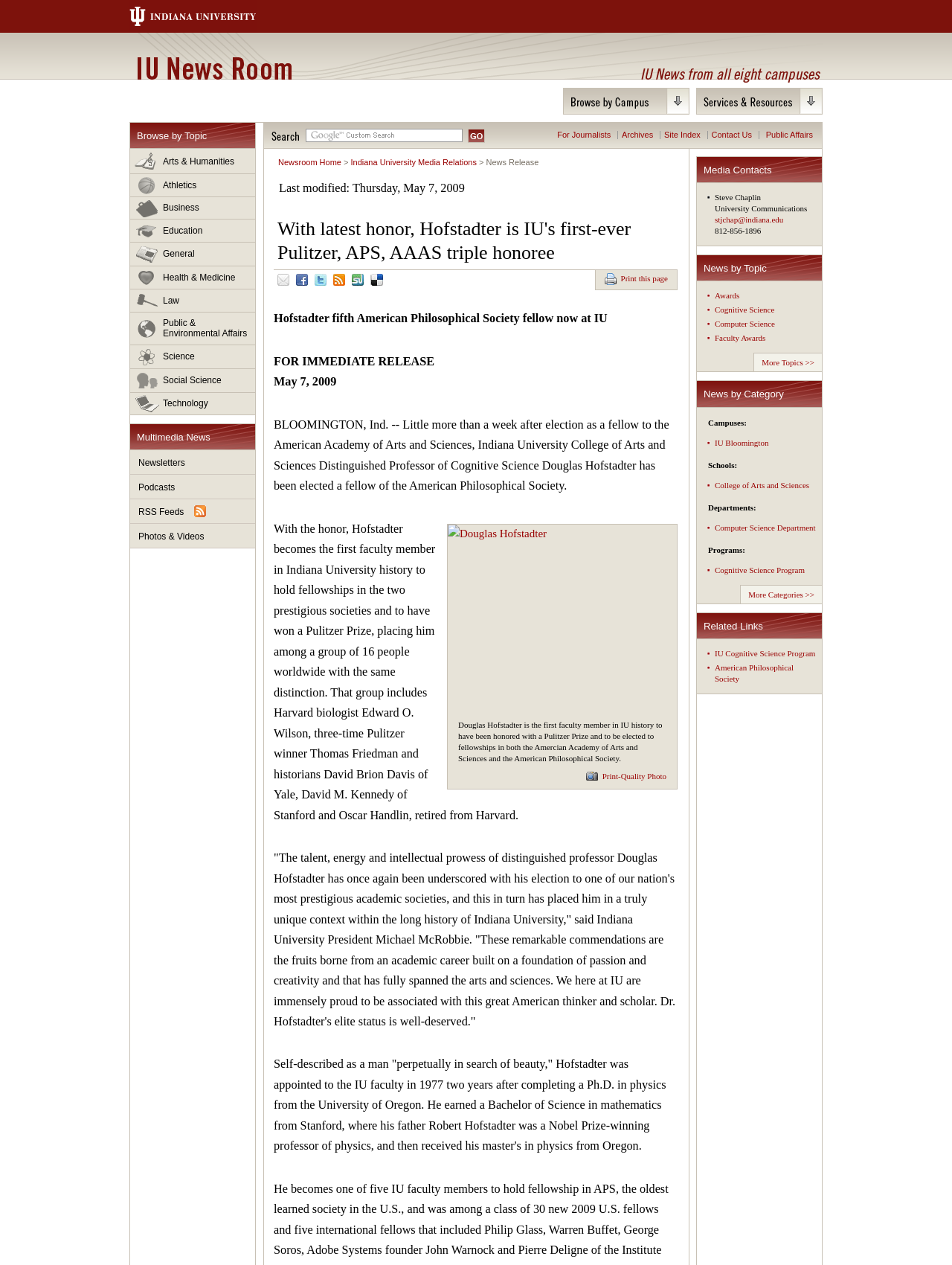Locate and extract the headline of this webpage.

IU News Room